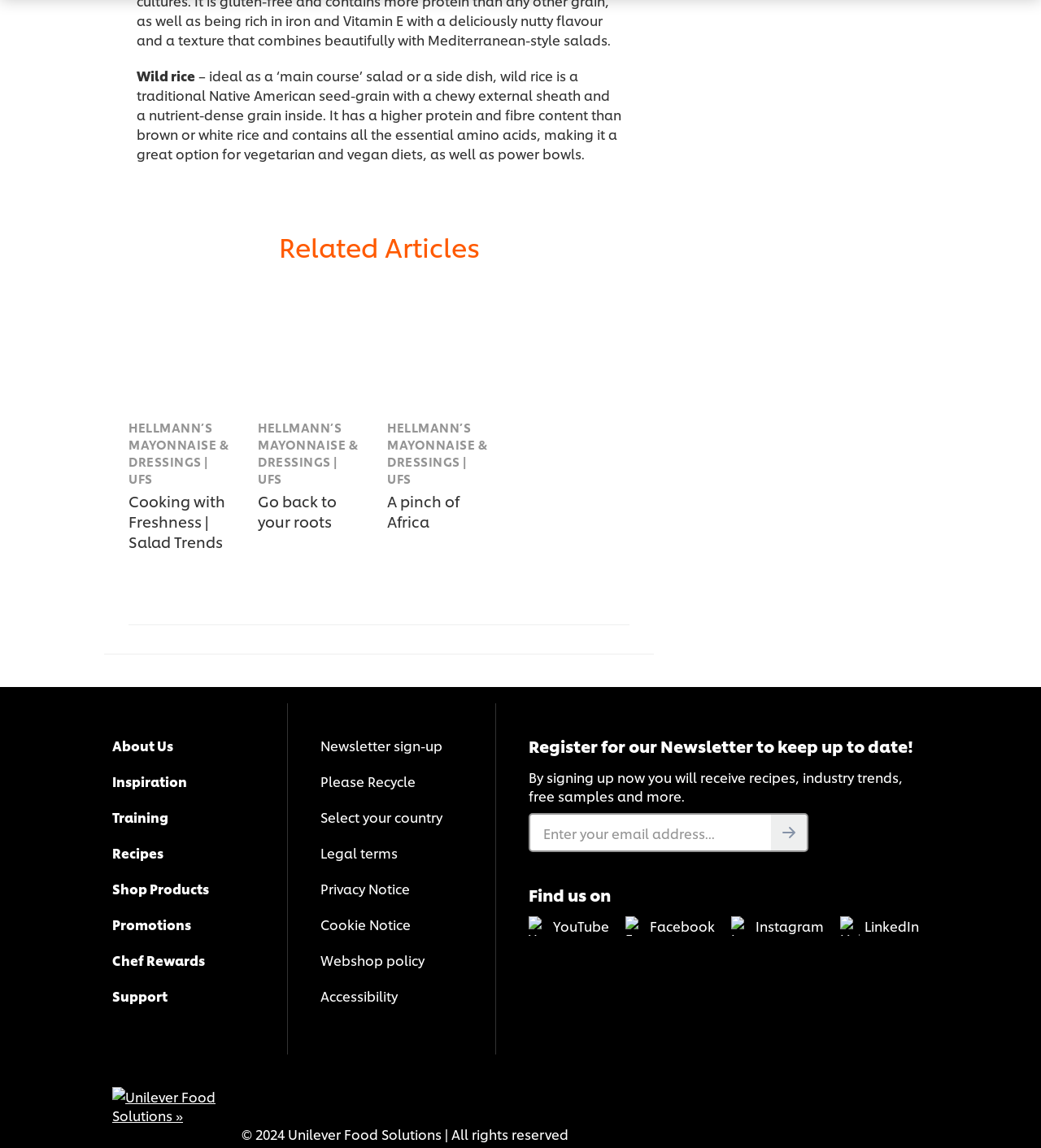Give a one-word or one-phrase response to the question:
What is the copyright information at the bottom of the webpage?

2024 Unilever Food Solutions